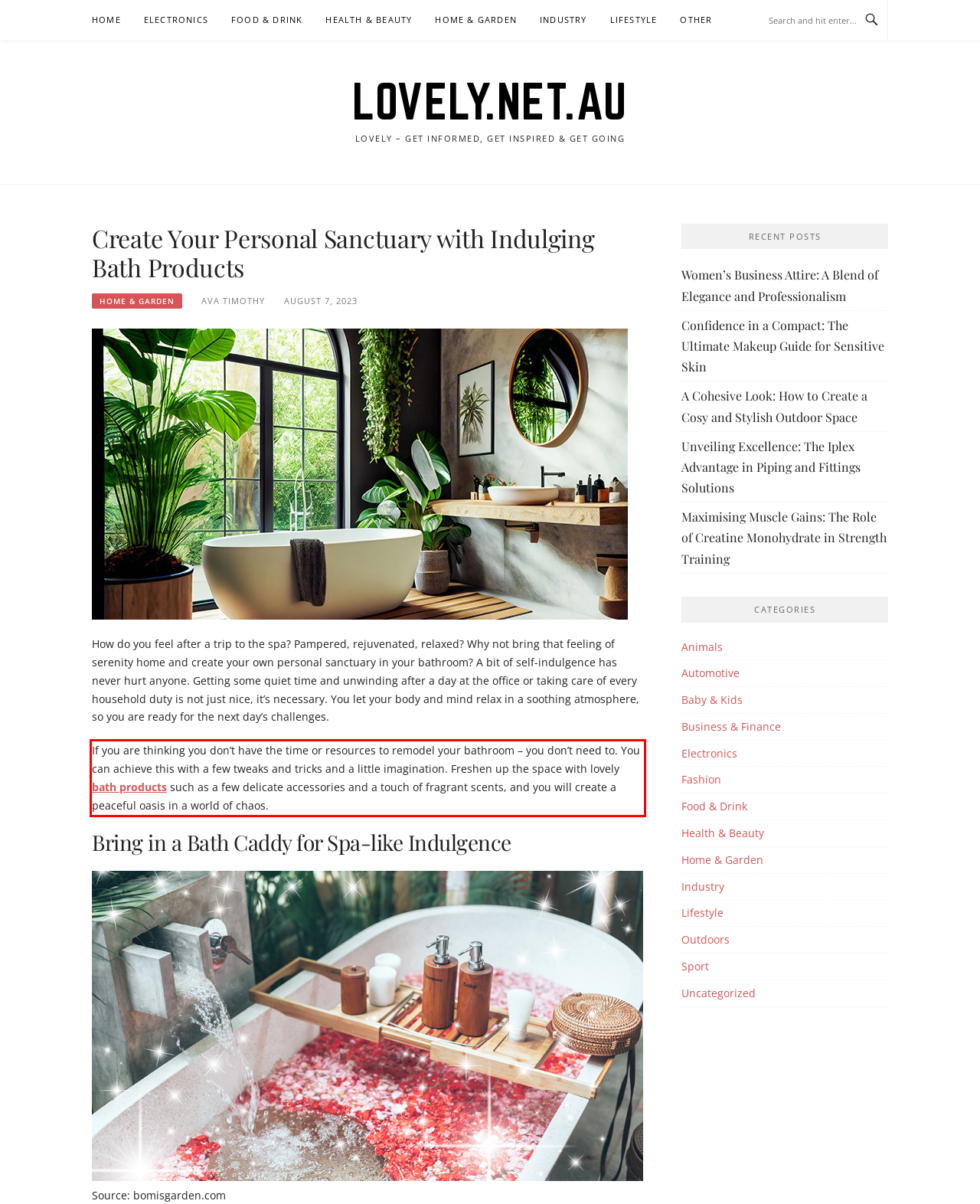Please perform OCR on the text within the red rectangle in the webpage screenshot and return the text content.

If you are thinking you don’t have the time or resources to remodel your bathroom – you don’t need to. You can achieve this with a few tweaks and tricks and a little imagination. Freshen up the space with lovely bath products such as a few delicate accessories and a touch of fragrant scents, and you will create a peaceful oasis in a world of chaos.